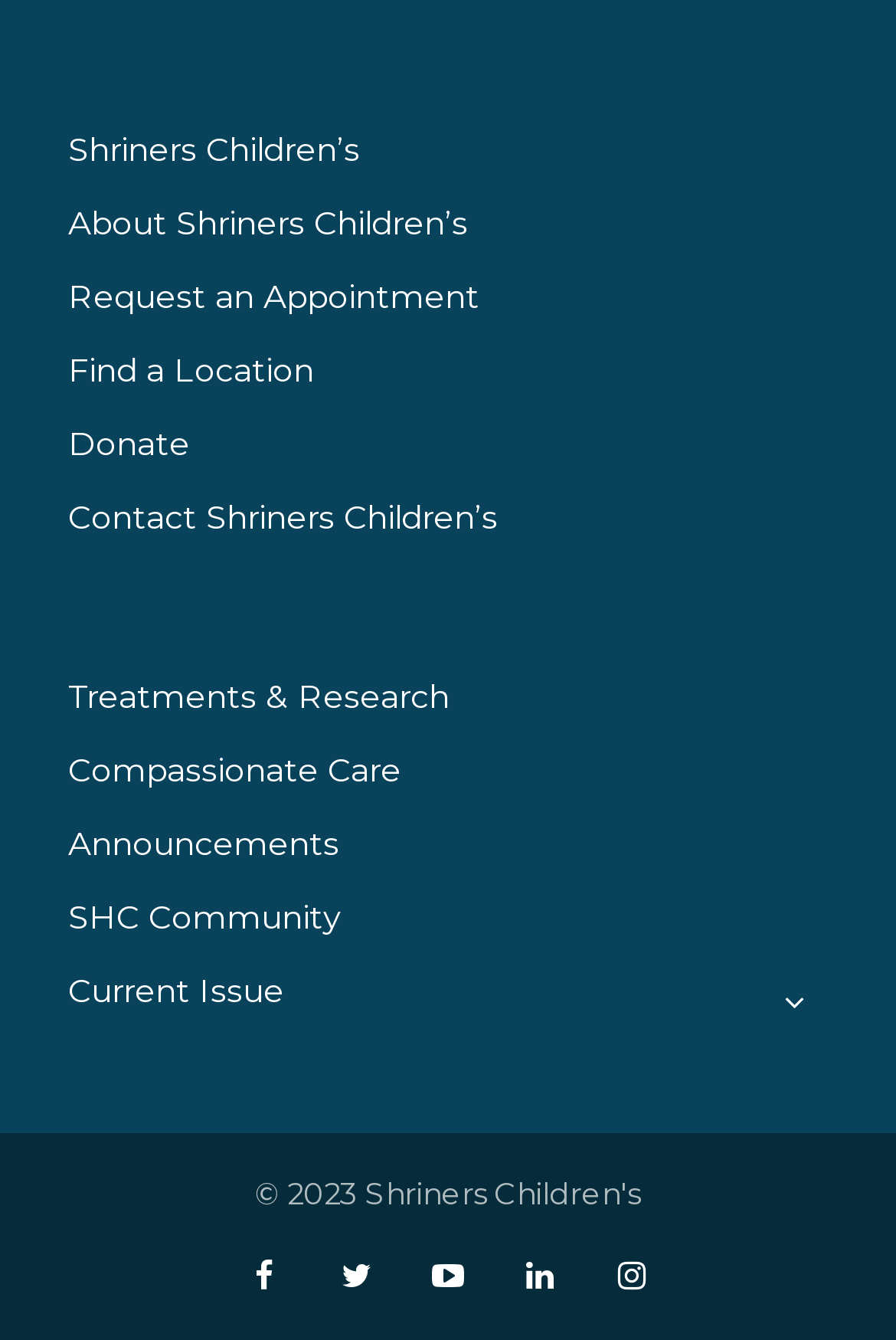Locate the bounding box of the UI element described by: "Shriners Children’s" in the given webpage screenshot.

[0.076, 0.093, 0.402, 0.131]